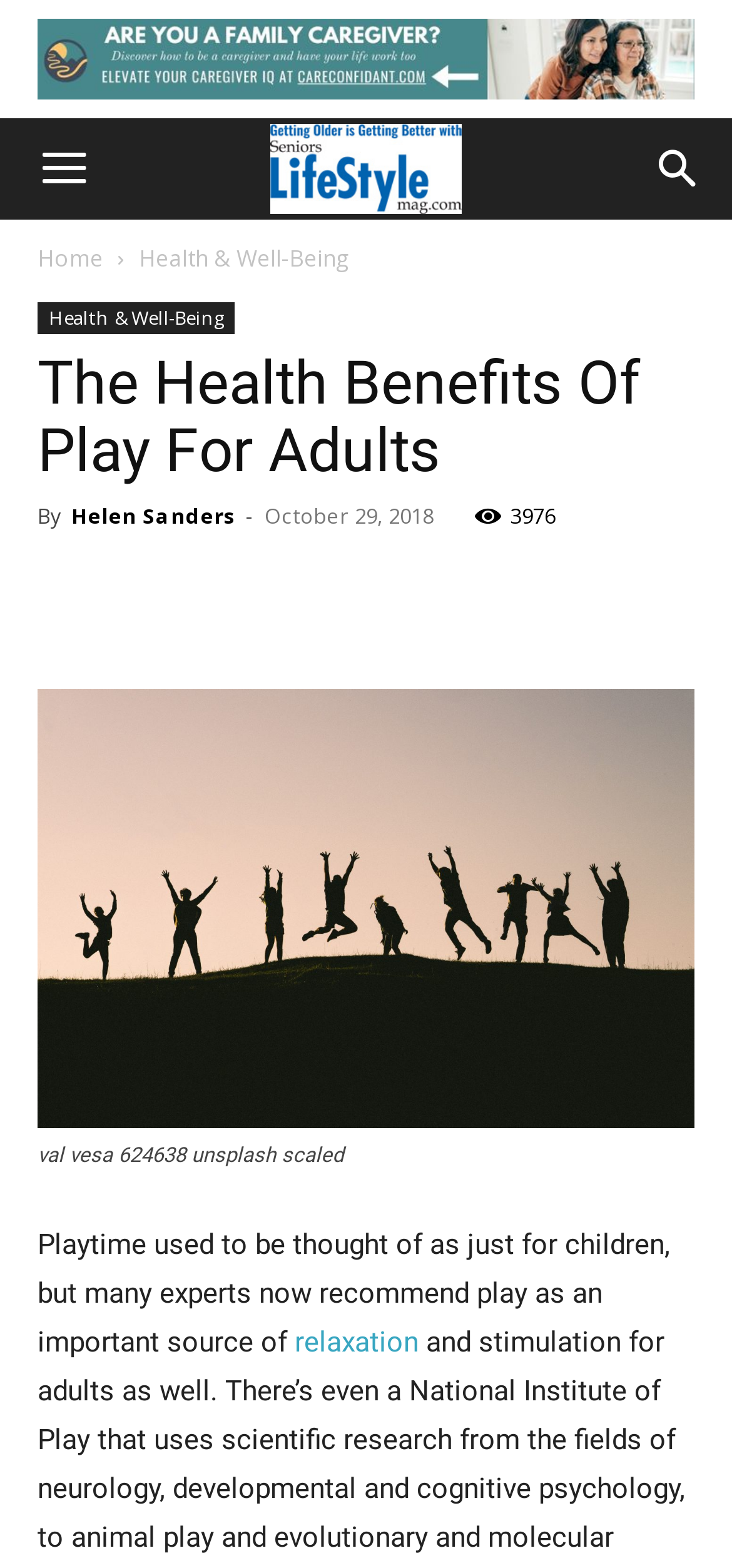Locate the bounding box coordinates of the clickable region necessary to complete the following instruction: "Click the 'Menu' button". Provide the coordinates in the format of four float numbers between 0 and 1, i.e., [left, top, right, bottom].

[0.005, 0.076, 0.169, 0.14]